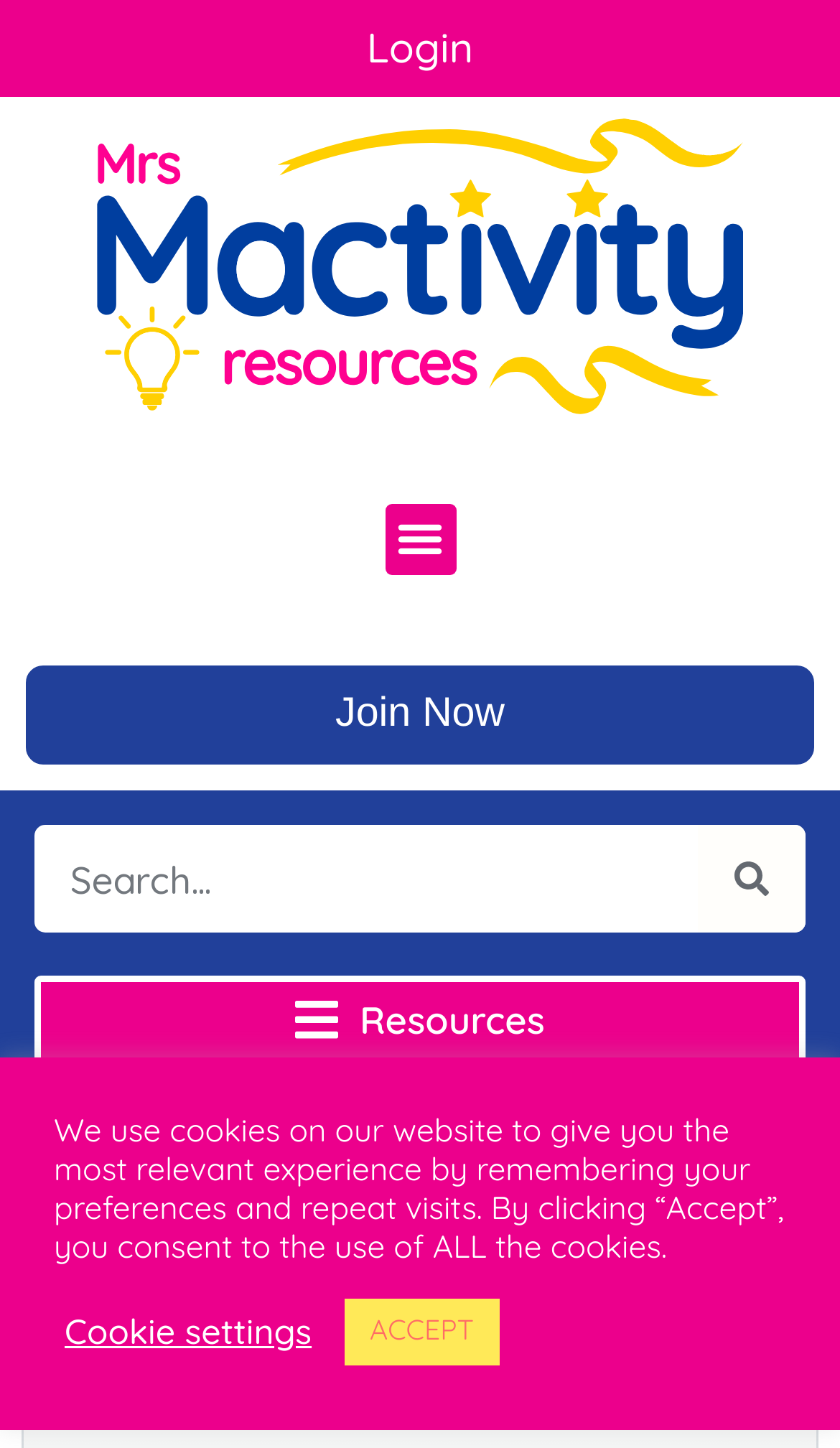What is the function of the 'Menu Toggle' button?
Please use the image to deliver a detailed and complete answer.

The 'Menu Toggle' button is located at the top right corner of the webpage, and it has an expanded property set to False. This suggests that the button is used to toggle the menu, and when clicked, it will open or close the menu, allowing the user to access different sections of the website.